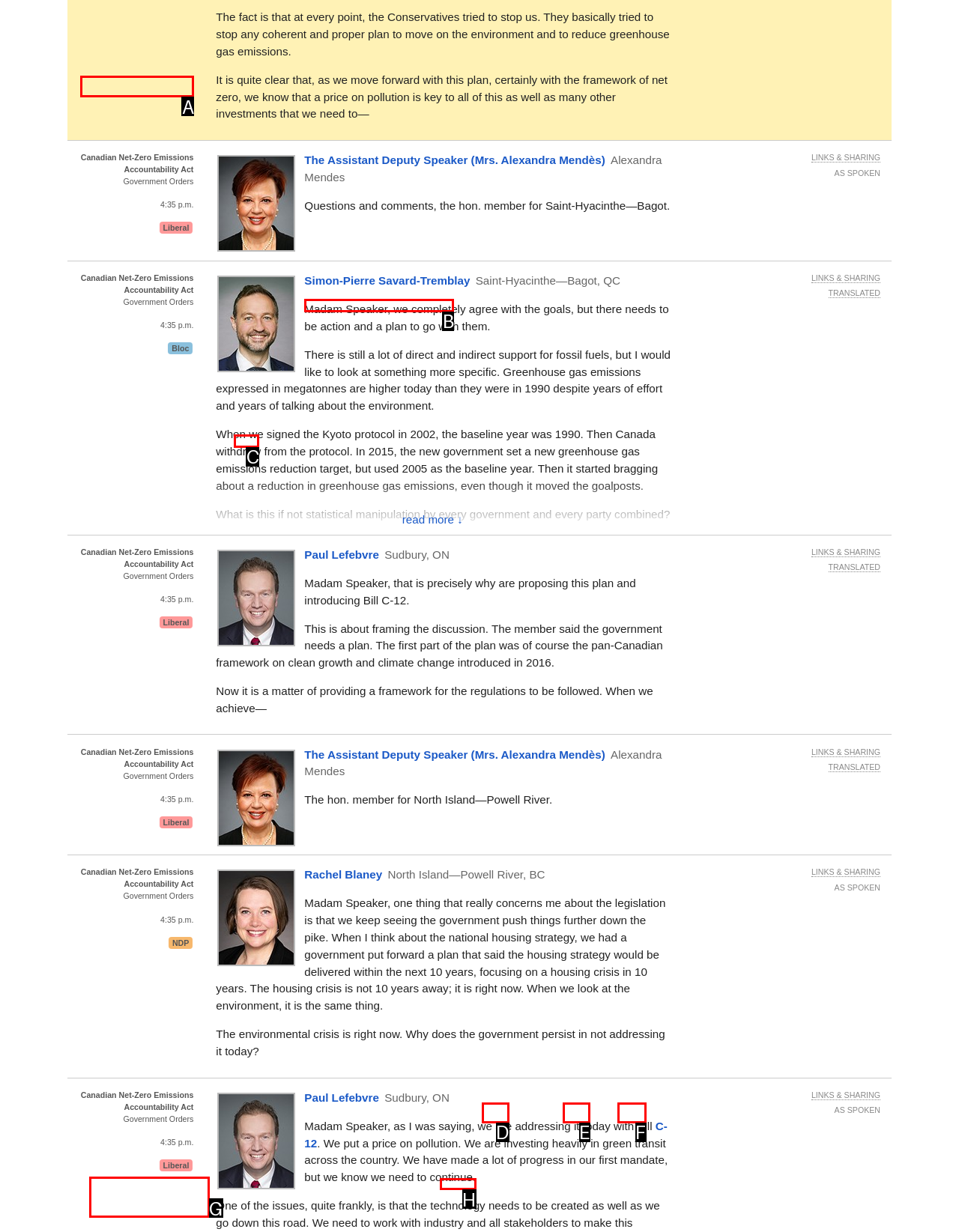Tell me which one HTML element I should click to complete the following instruction: Read the 'Summer Visitation And Standard Possession Order In Texas' heading
Answer with the option's letter from the given choices directly.

None